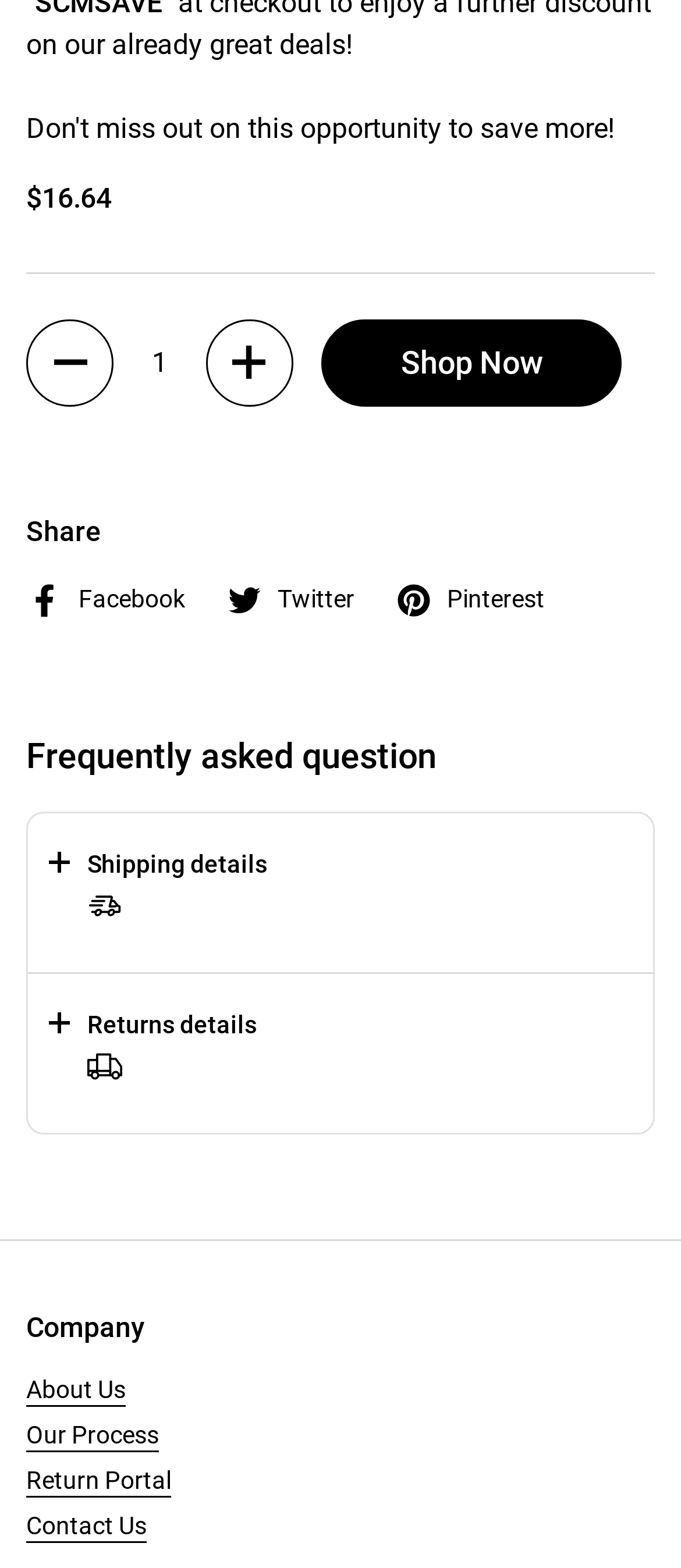What is the minimum quantity that can be purchased?
Answer the question with a single word or phrase, referring to the image.

1